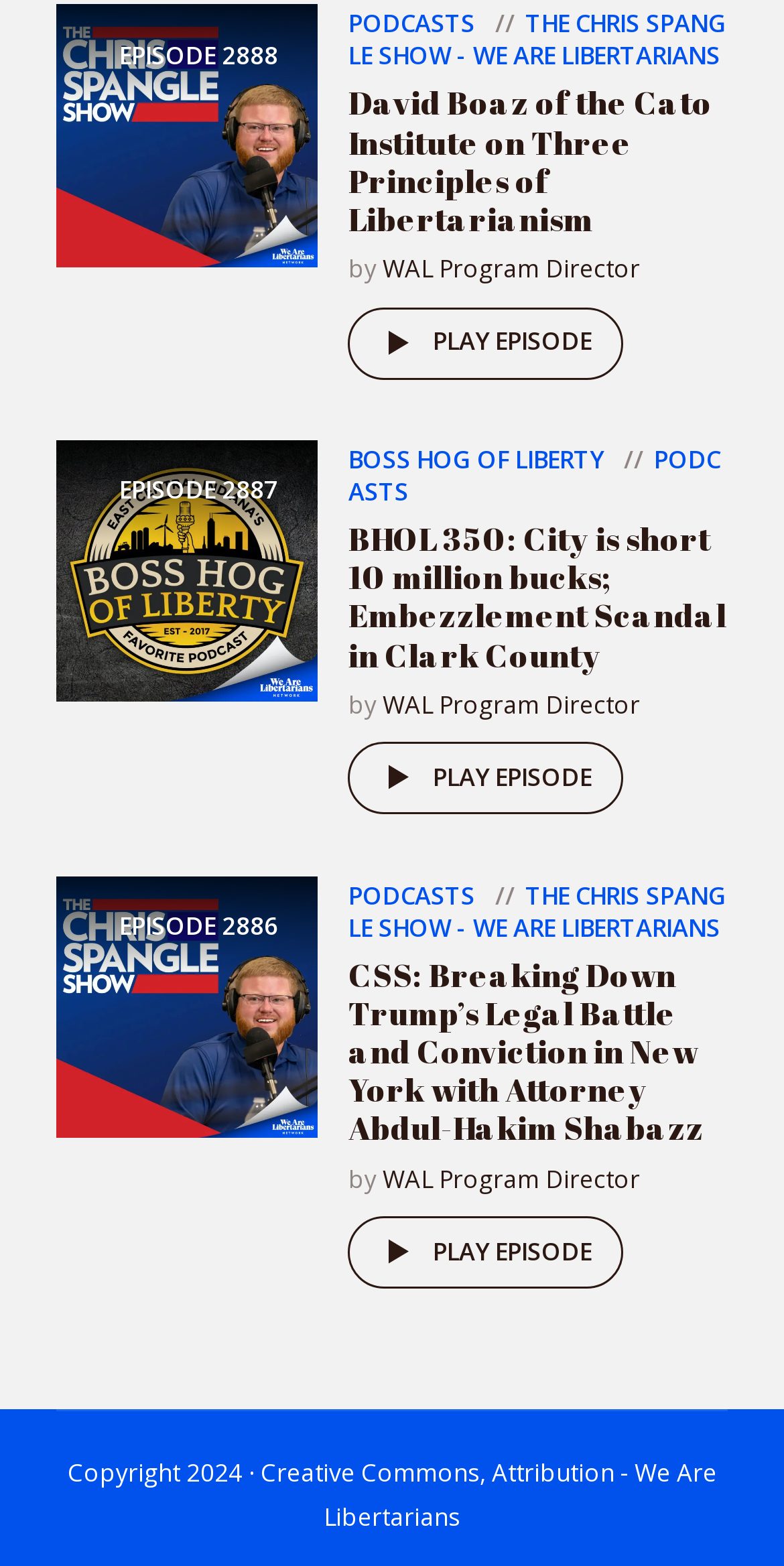Please provide the bounding box coordinate of the region that matches the element description: Boss Hog of Liberty. Coordinates should be in the format (top-left x, top-left y, bottom-right x, bottom-right y) and all values should be between 0 and 1.

[0.445, 0.282, 0.77, 0.304]